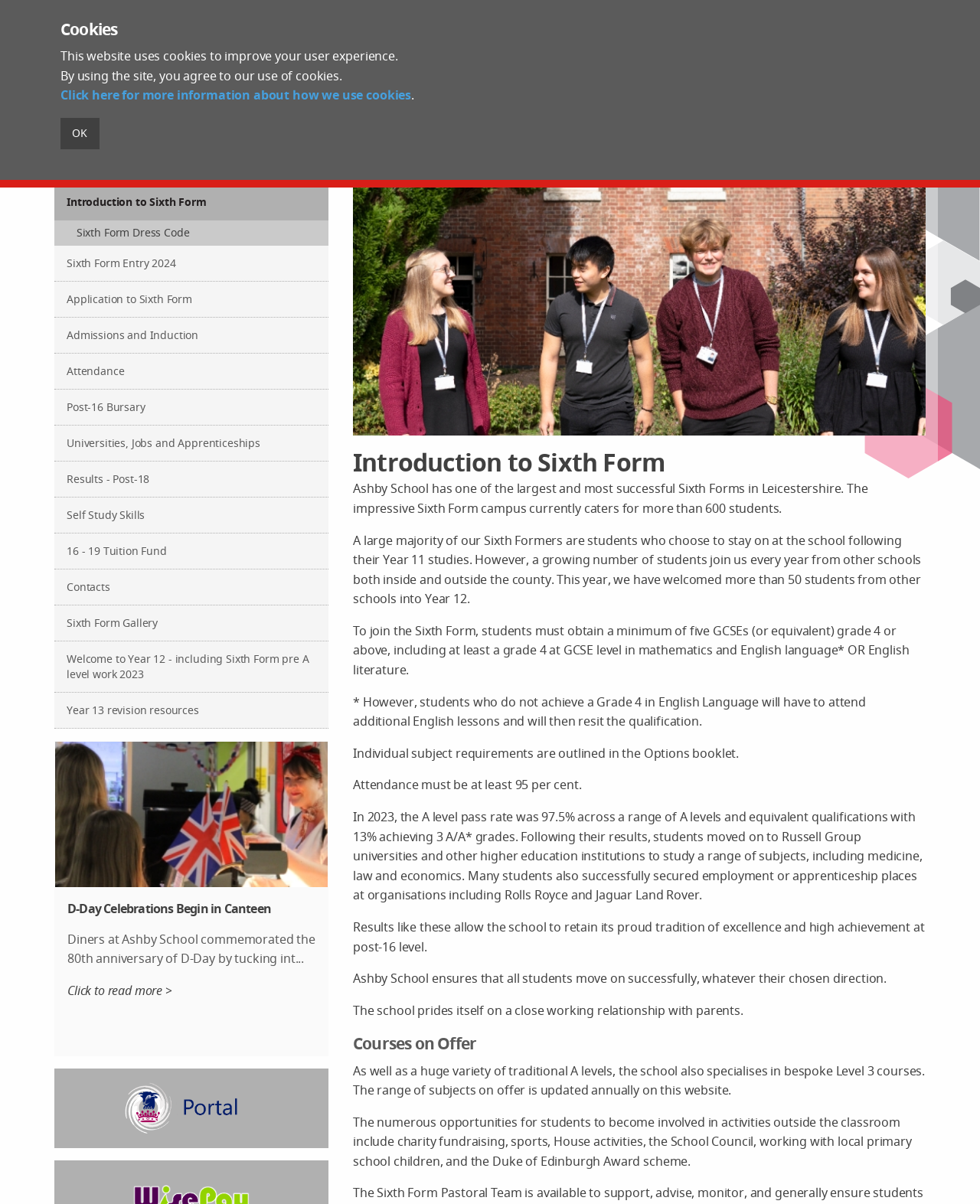Identify the coordinates of the bounding box for the element that must be clicked to accomplish the instruction: "Click the Home link".

None